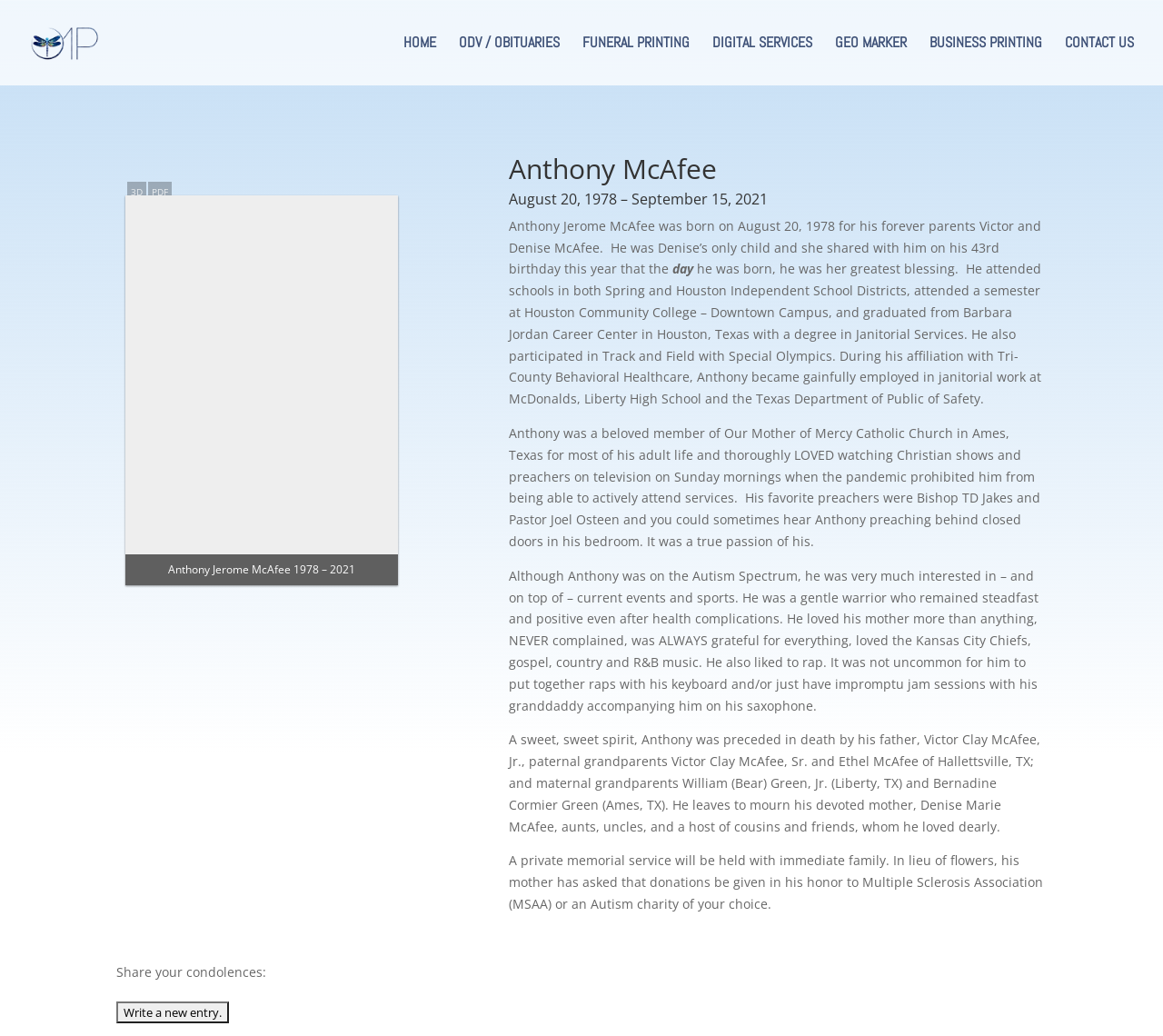Please identify the bounding box coordinates for the region that you need to click to follow this instruction: "Click on Only 1 Printing".

[0.026, 0.032, 0.119, 0.048]